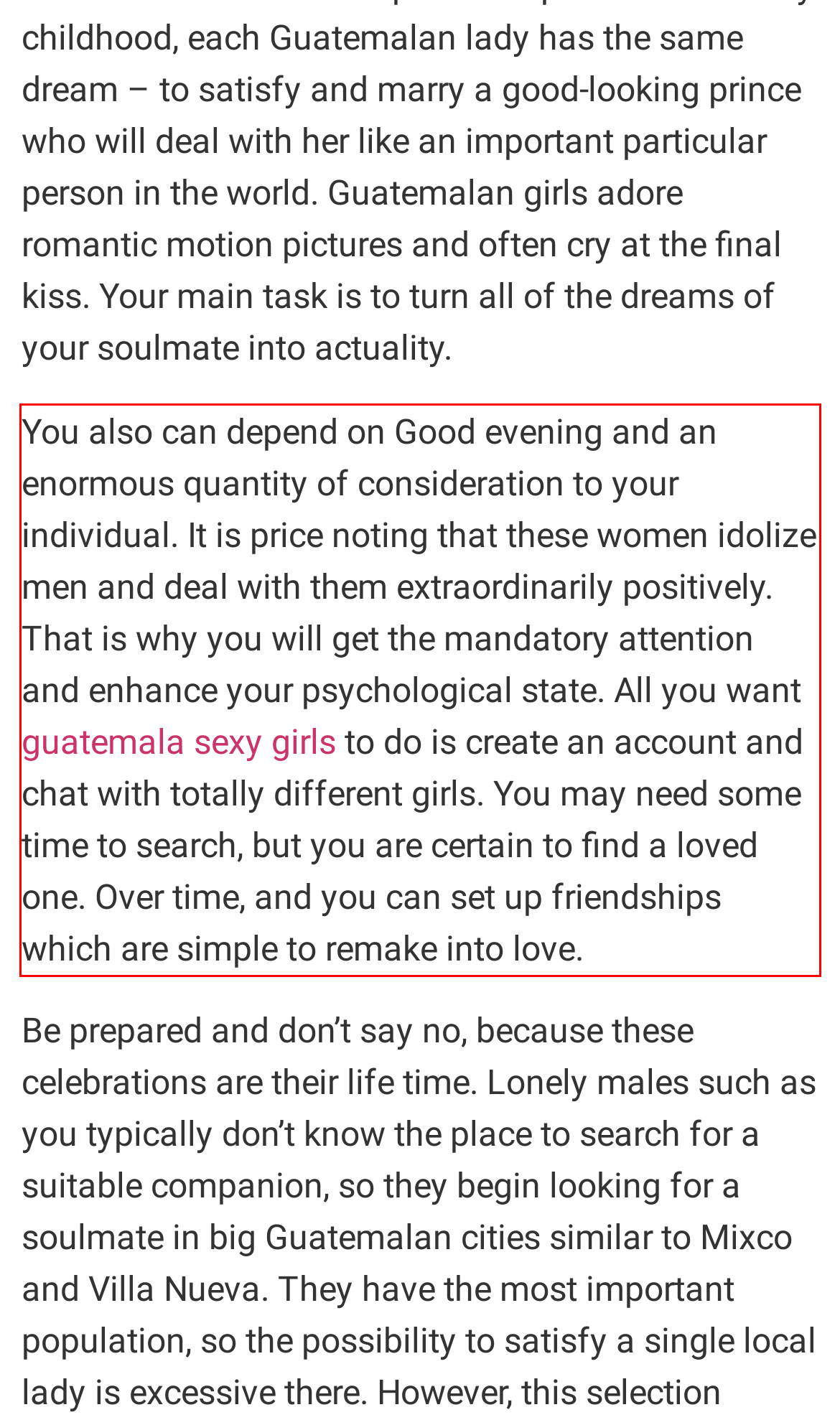In the given screenshot, locate the red bounding box and extract the text content from within it.

You also can depend on Good evening and an enormous quantity of consideration to your individual. It is price noting that these women idolize men and deal with them extraordinarily positively. That is why you will get the mandatory attention and enhance your psychological state. All you want guatemala sexy girls to do is create an account and chat with totally different girls. You may need some time to search, but you are certain to find a loved one. Over time, and you can set up friendships which are simple to remake into love.